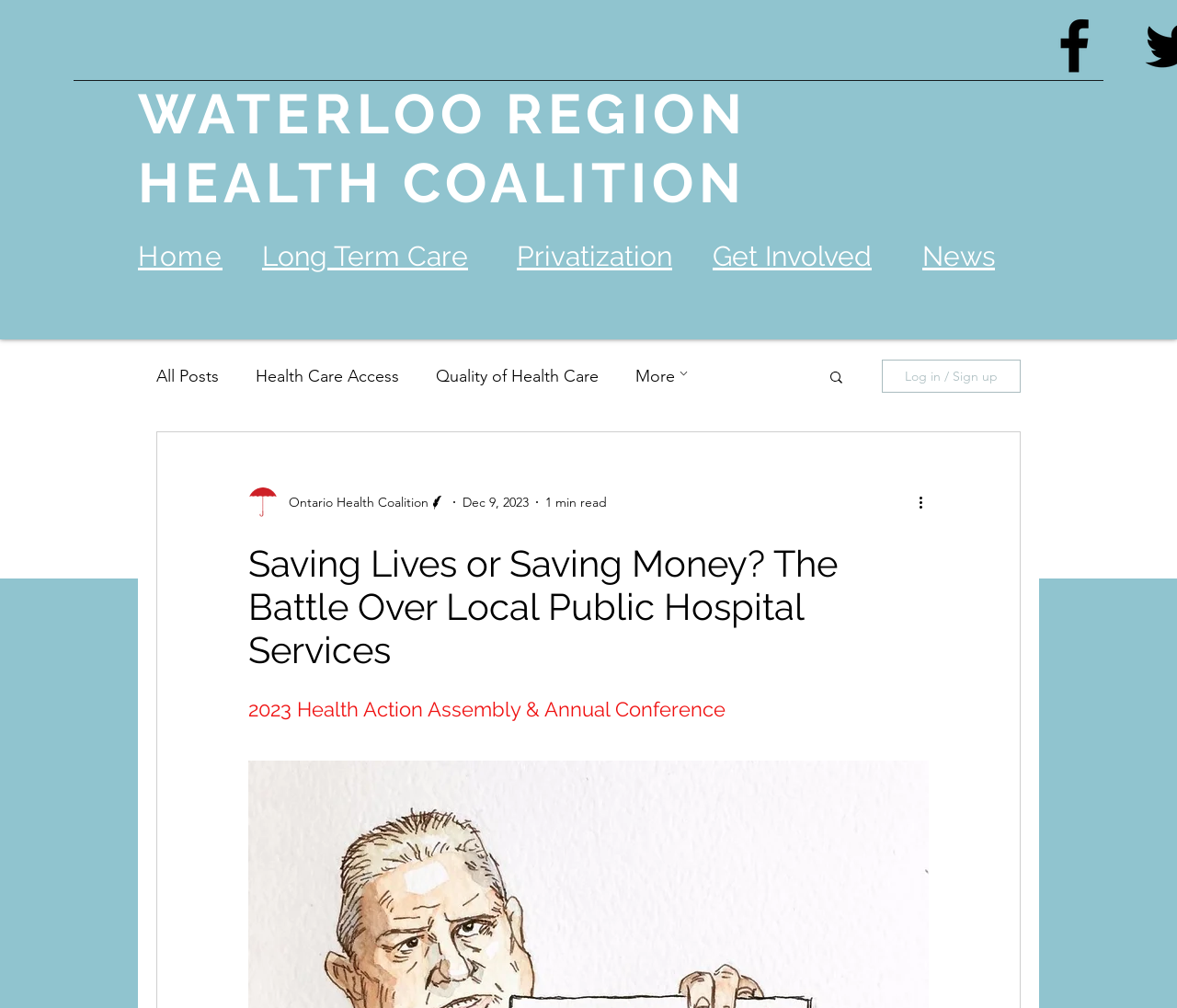Determine the bounding box coordinates of the area to click in order to meet this instruction: "Click on Facebook link".

[0.883, 0.01, 0.943, 0.08]